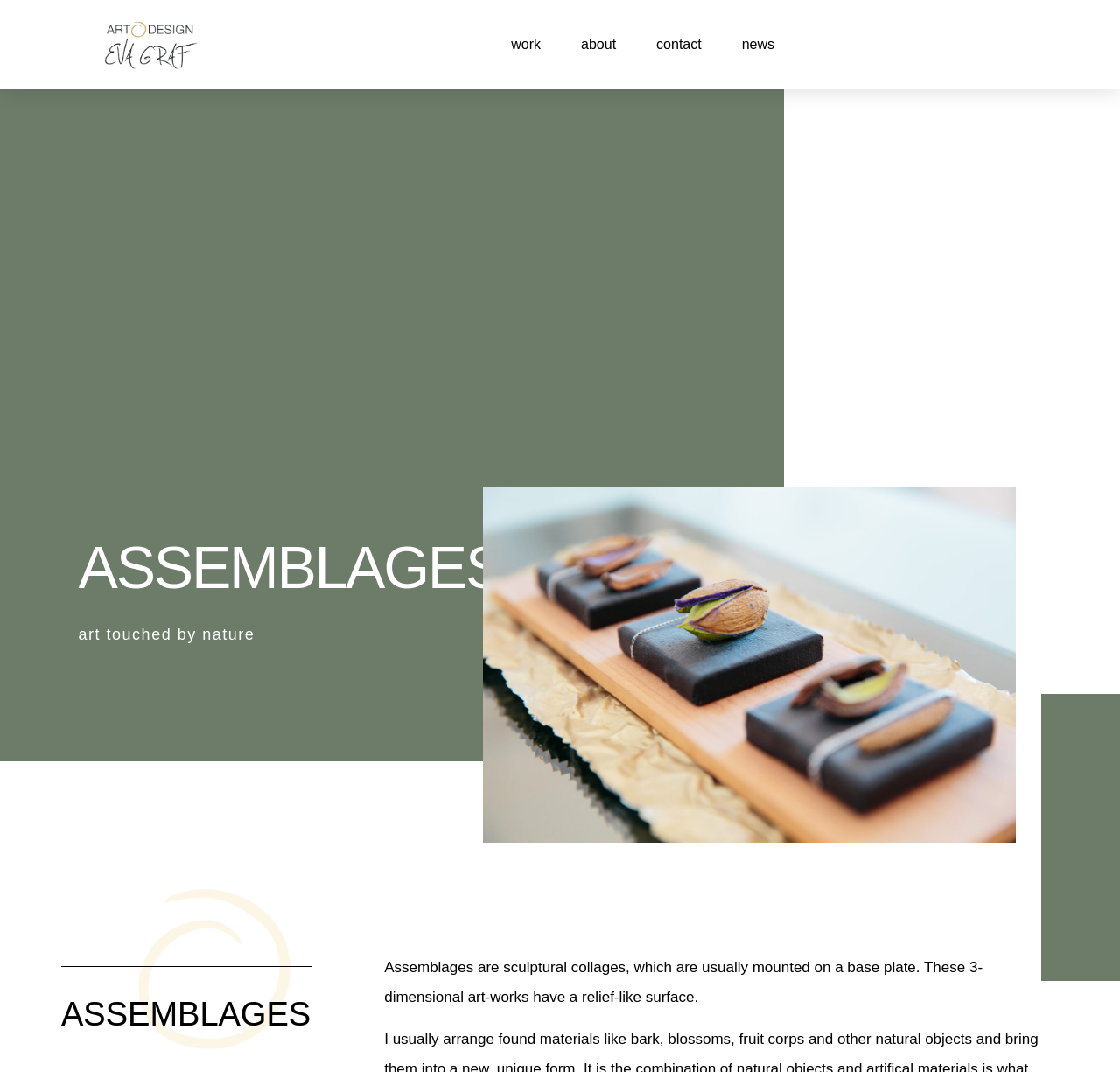What can be found on the base plate of Eva Graf's assemblages?
Using the image, answer in one word or phrase.

Sculptural collages